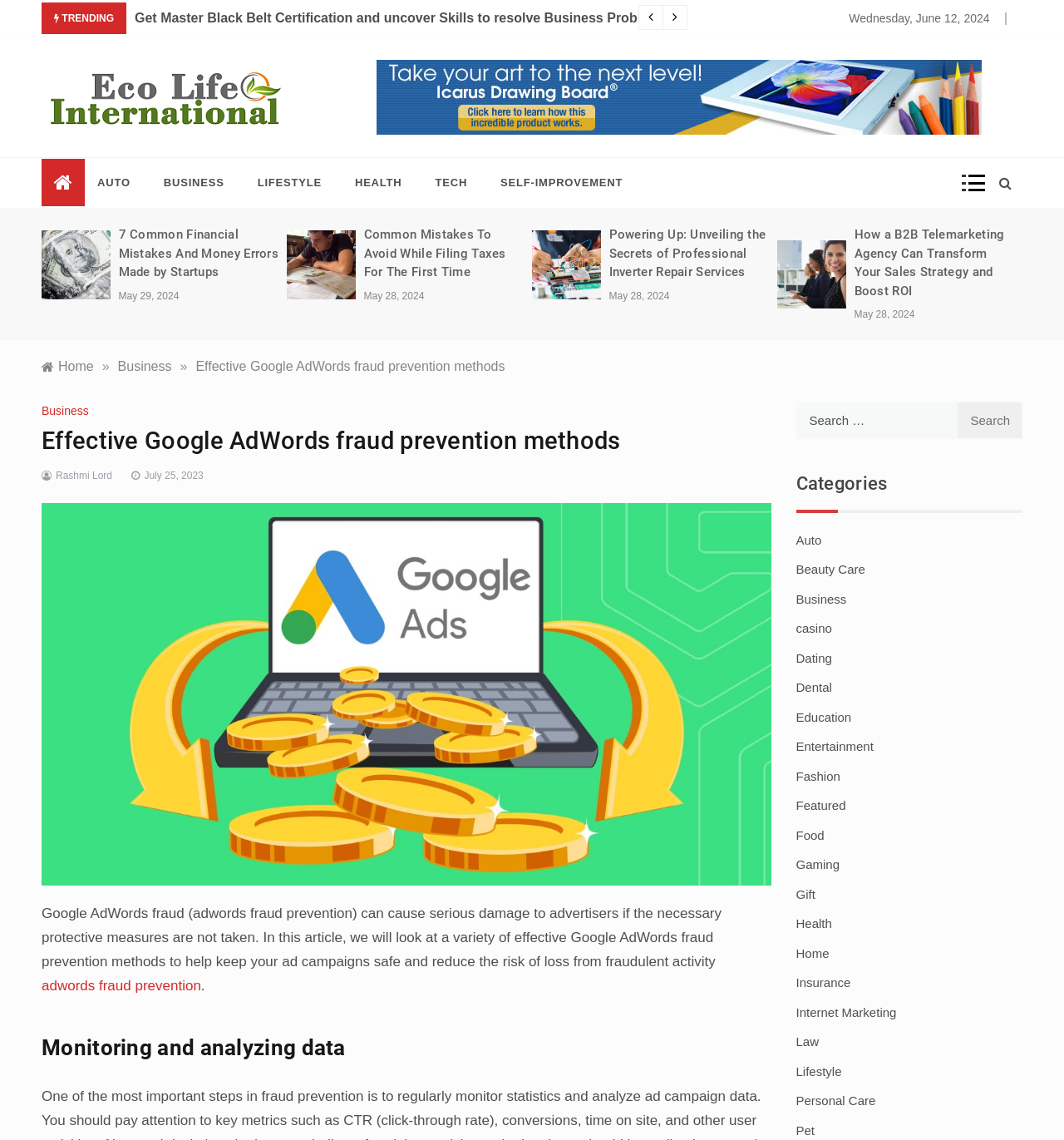Please locate the bounding box coordinates of the region I need to click to follow this instruction: "Go to the 'Business' category".

[0.138, 0.139, 0.226, 0.182]